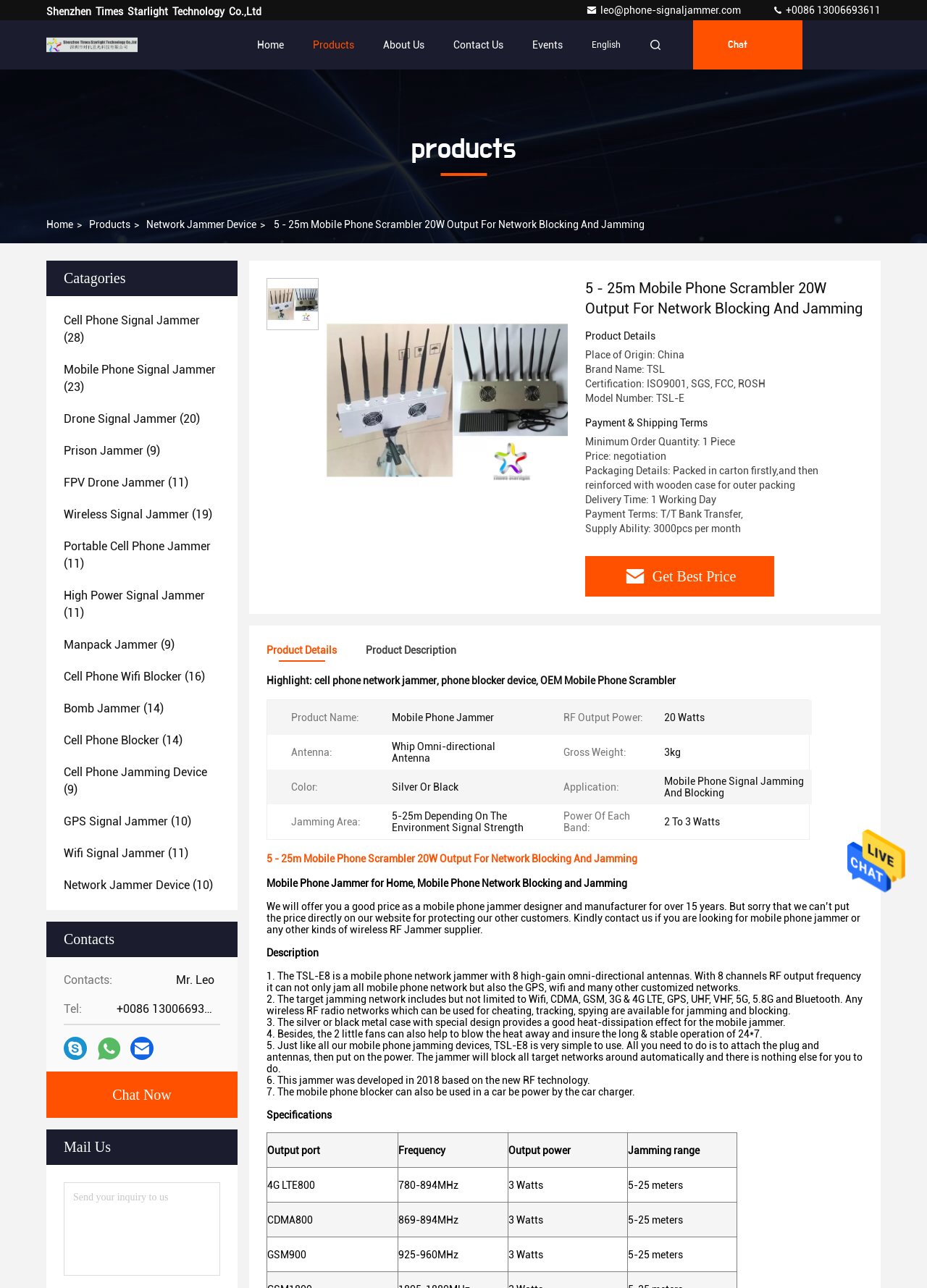Specify the bounding box coordinates of the area to click in order to execute this command: 'Click Chat'. The coordinates should consist of four float numbers ranging from 0 to 1, and should be formatted as [left, top, right, bottom].

[0.748, 0.016, 0.866, 0.054]